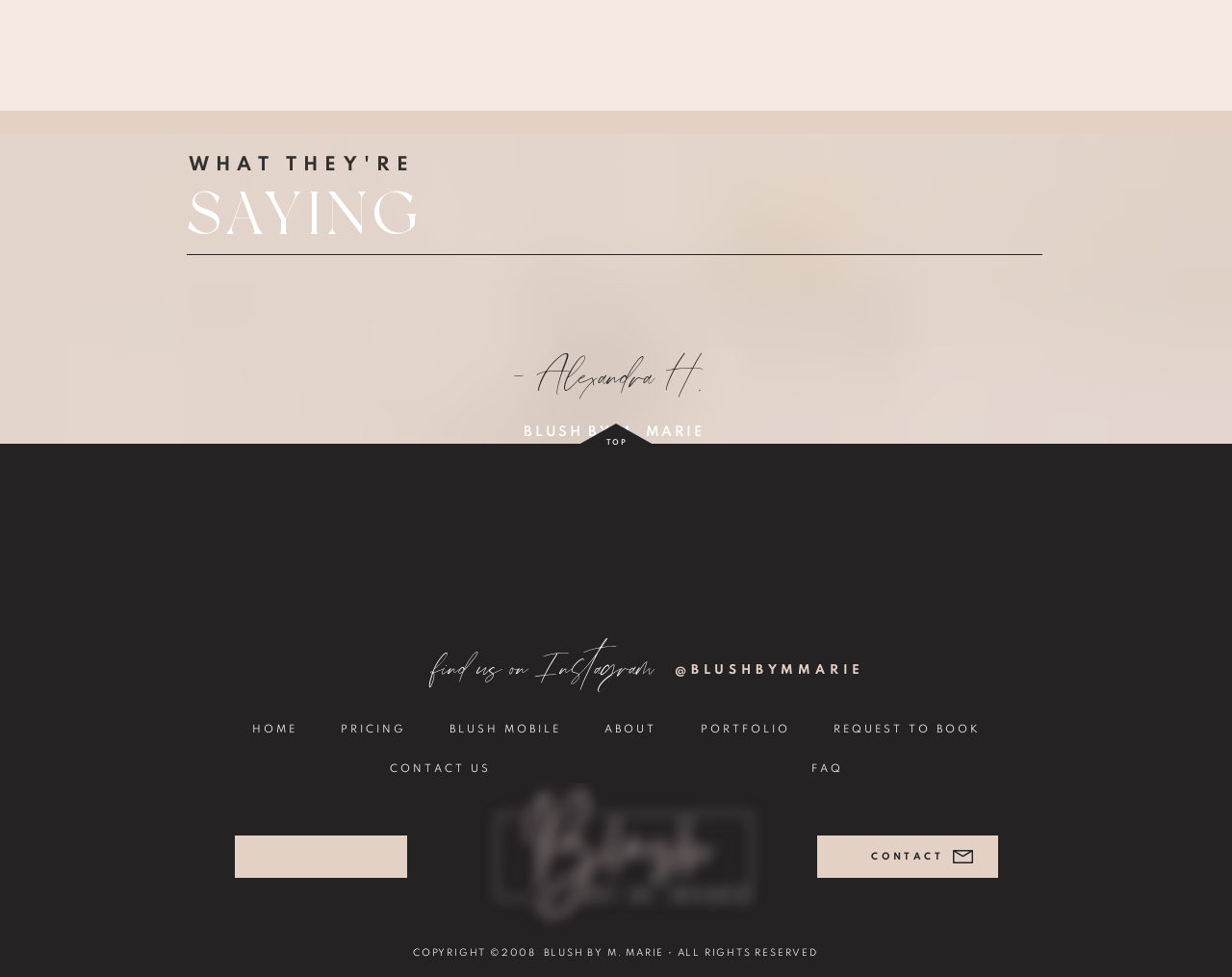What is the copyright year? Refer to the image and provide a one-word or short phrase answer.

2008